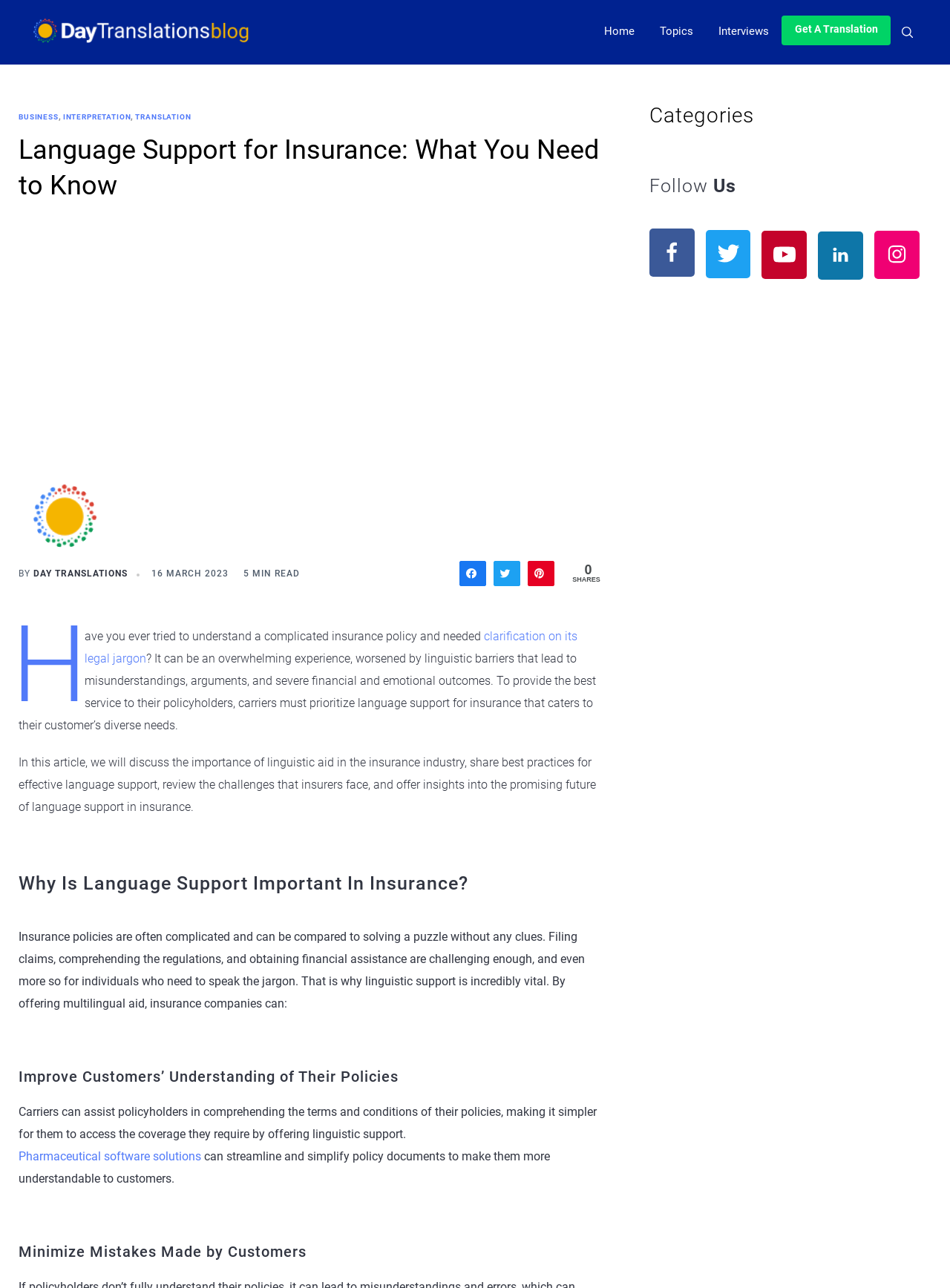What is the main topic of this webpage?
Could you give a comprehensive explanation in response to this question?

Based on the webpage content, the main topic is about the importance of language support in the insurance industry, including its benefits and best practices.